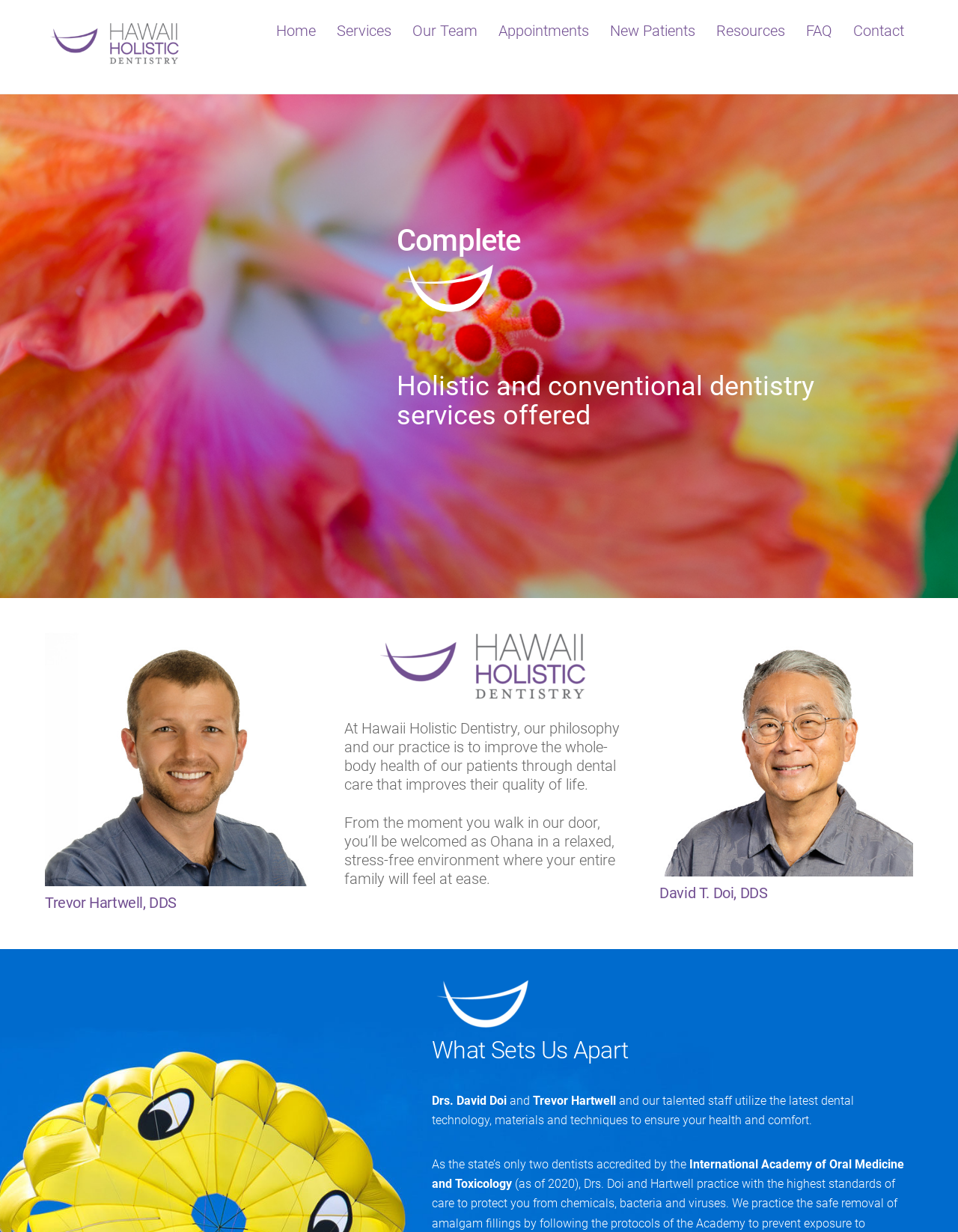Determine the bounding box coordinates of the element that should be clicked to execute the following command: "Click on the 'International Academy of Oral Medicine and Toxicology' link".

[0.451, 0.939, 0.944, 0.967]